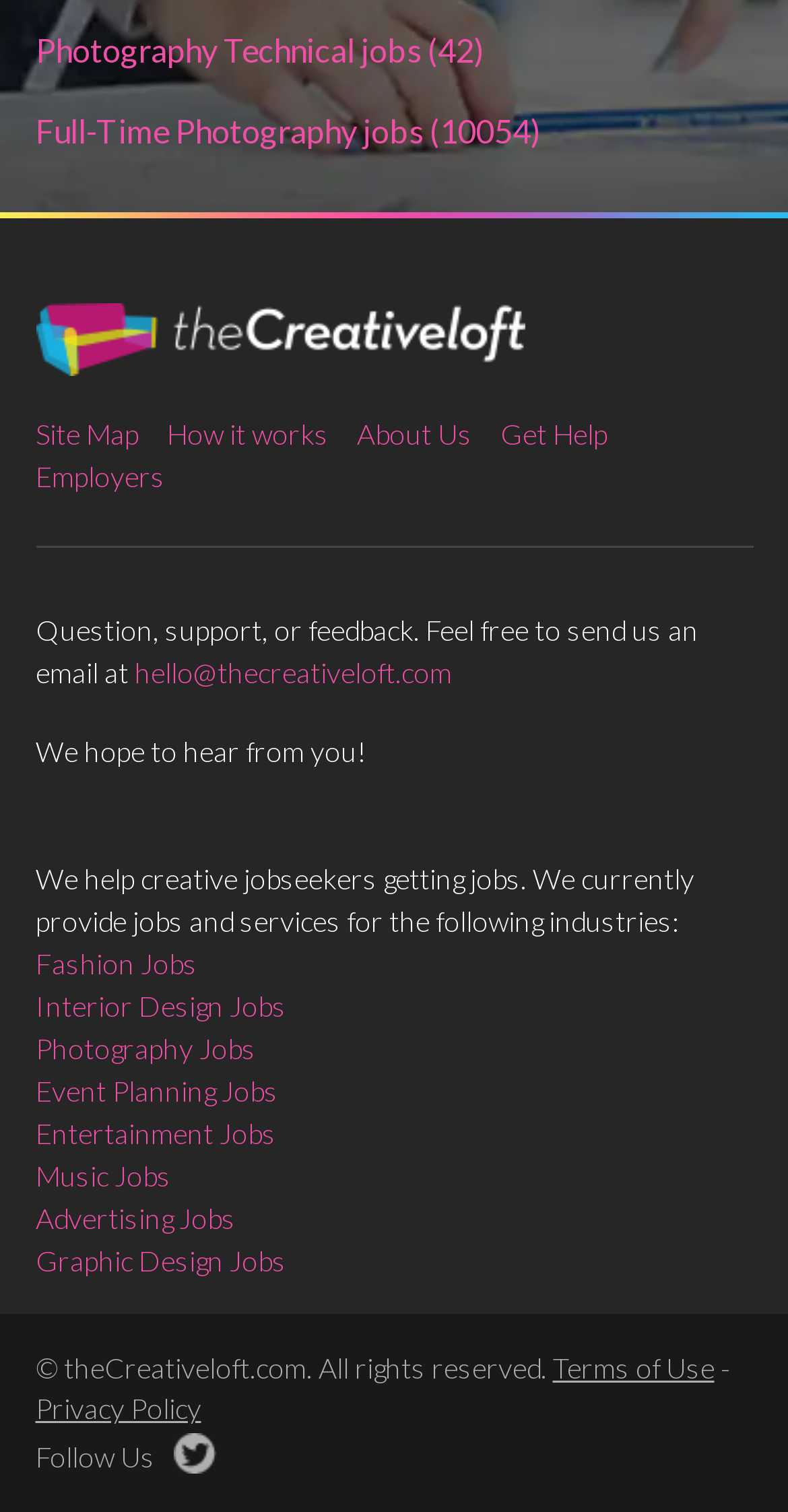Please find and report the bounding box coordinates of the element to click in order to perform the following action: "Learn about the website". The coordinates should be expressed as four float numbers between 0 and 1, in the format [left, top, right, bottom].

[0.212, 0.276, 0.417, 0.299]